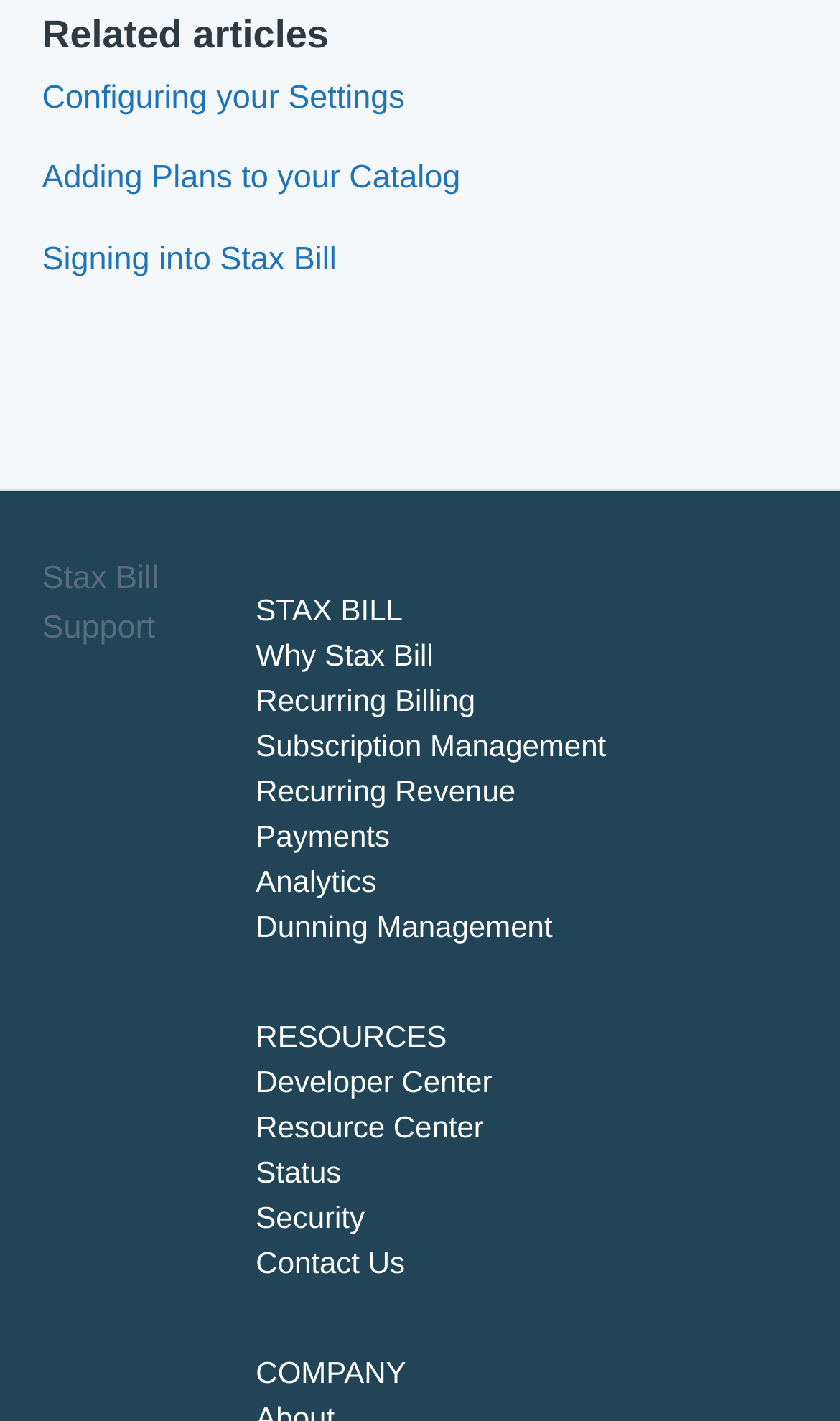Provide a brief response in the form of a single word or phrase:
How many categories of links are present on the webpage?

4